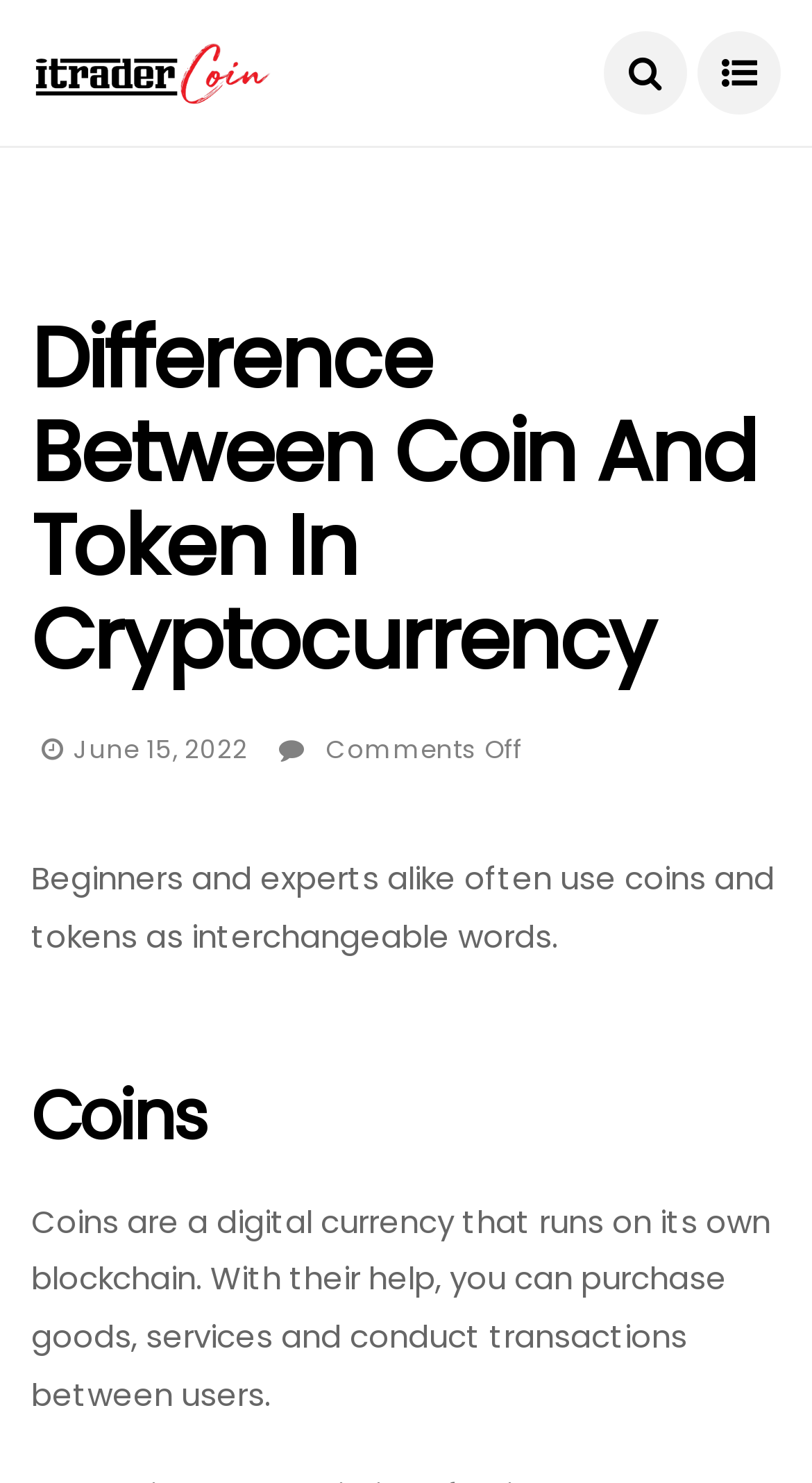Create a full and detailed caption for the entire webpage.

The webpage is about the difference between coins and tokens in cryptocurrency, as indicated by the title "Difference Between Coin And Token In Cryptocurrency". At the top left of the page, there is a logo image with a link to "itradercoin.com.com". Below the logo, there are two links, "BEST COINS" and "COINS UPDATES", positioned side by side.

The main content of the page starts with a heading that repeats the title, followed by the date "June 15, 2022" and "Comments Off" on the same line. Below this, there is a brief introduction to the topic, stating that beginners and experts often use coins and tokens interchangeably.

The page then dives into the explanation of coins, with a heading "Coins" and a description that defines coins as a digital currency that runs on its own blockchain, enabling users to purchase goods and services and conduct transactions. This section takes up a significant portion of the page, positioned below the introduction.

Overall, the webpage has a simple layout with a focus on providing information about the difference between coins and tokens in cryptocurrency.